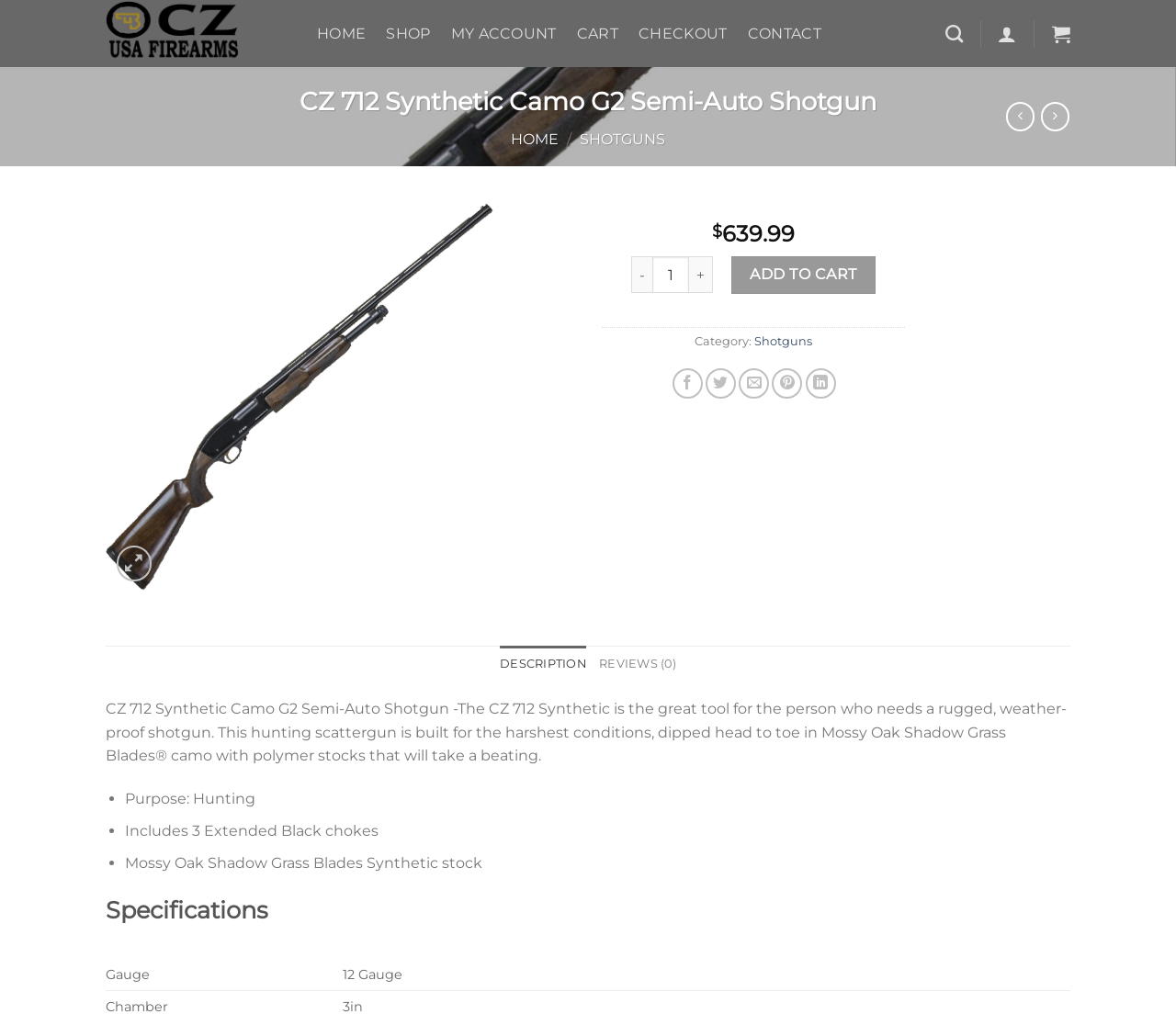Refer to the image and provide an in-depth answer to the question:
How many extended black chokes are included with the CZ 712 Synthetic Camo G2 Semi-Auto Shotgun?

The number of extended black chokes included with the shotgun can be found in the product description section, where it is listed as 'Includes 3 Extended Black chokes' in the bullet points.